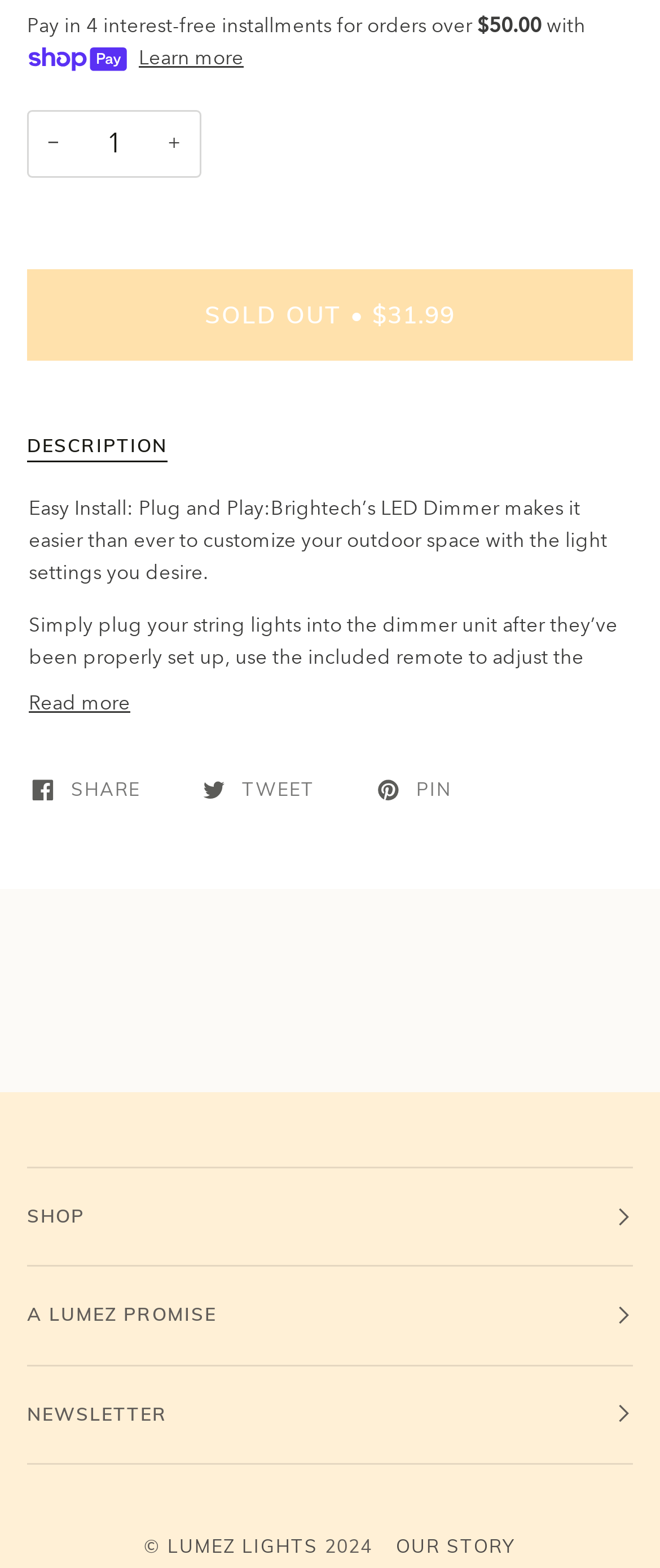Answer the question with a brief word or phrase:
What is the current status of the product?

SOLD OUT